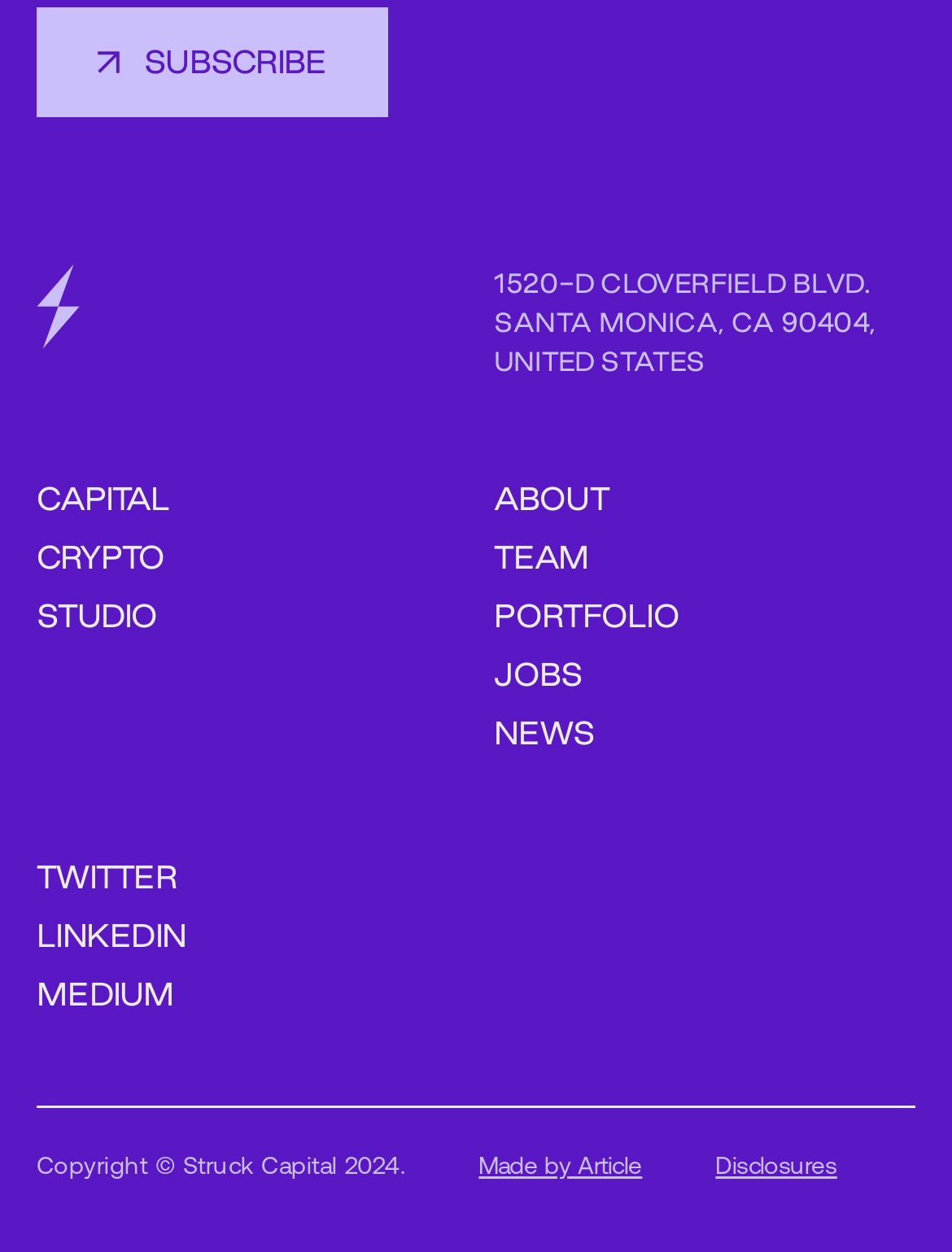Can you specify the bounding box coordinates of the area that needs to be clicked to fulfill the following instruction: "Check the news"?

[0.519, 0.569, 0.624, 0.601]